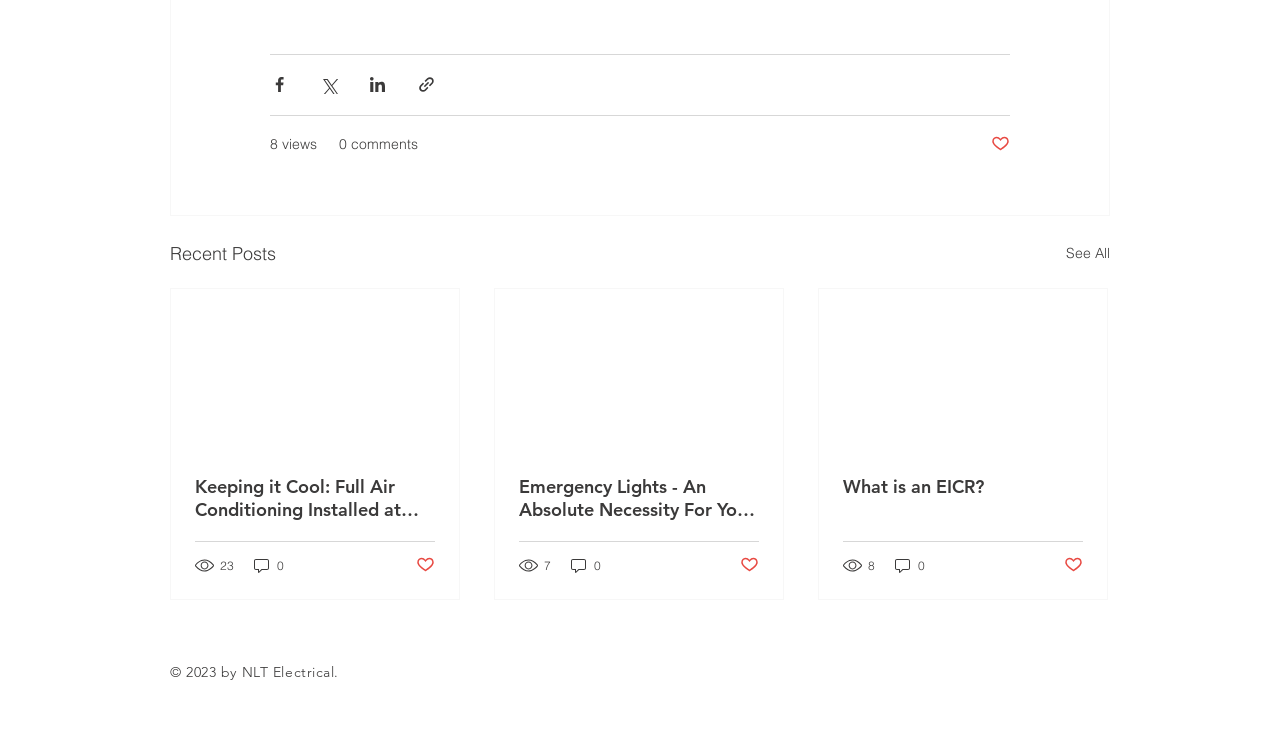Can you find the bounding box coordinates of the area I should click to execute the following instruction: "Check the social media link to LinkedIn"?

[0.812, 0.889, 0.836, 0.93]